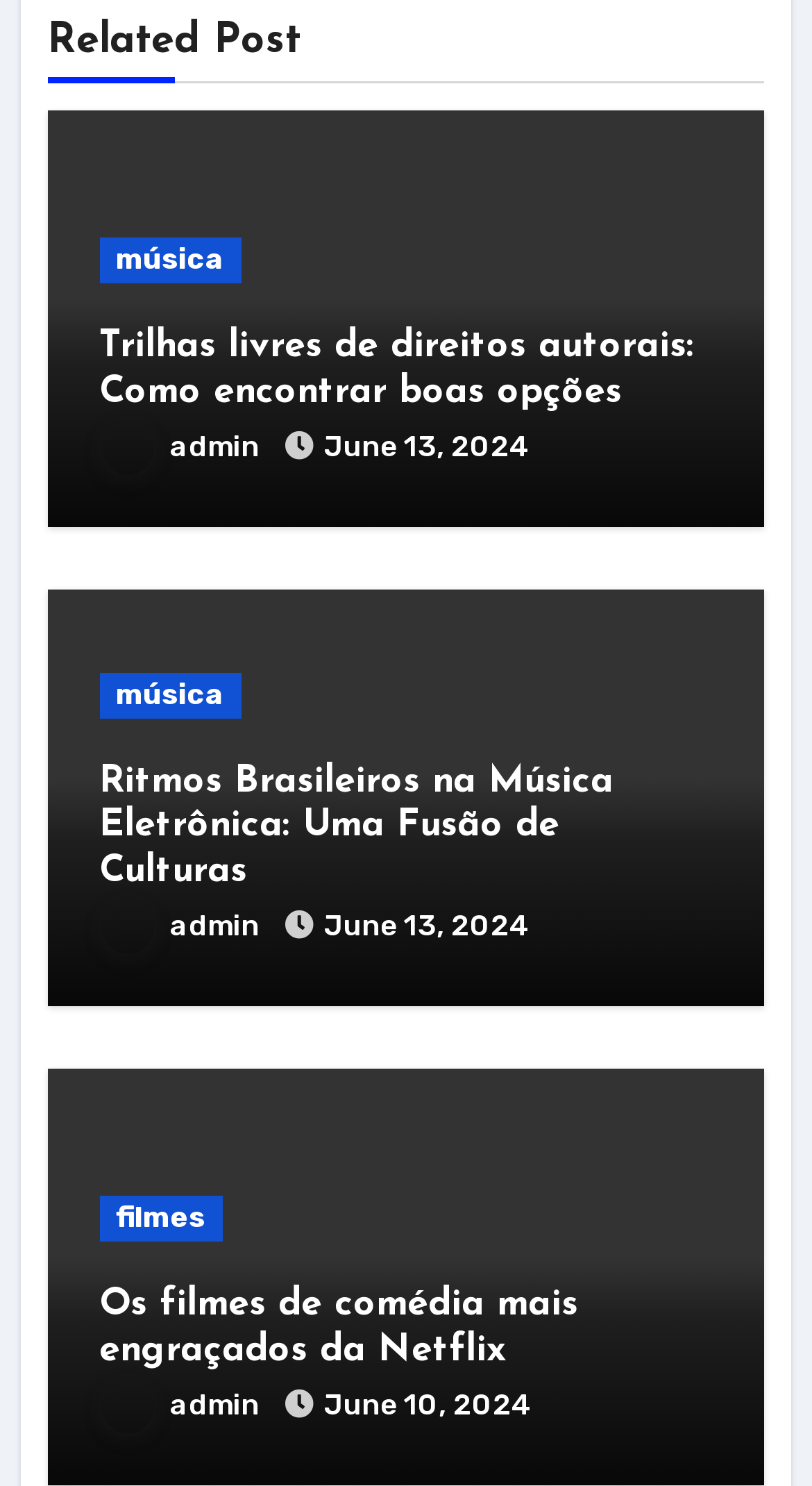Answer the question briefly using a single word or phrase: 
What is the title of the fourth post?

Os filmes de comédia mais engraçados da Netflix